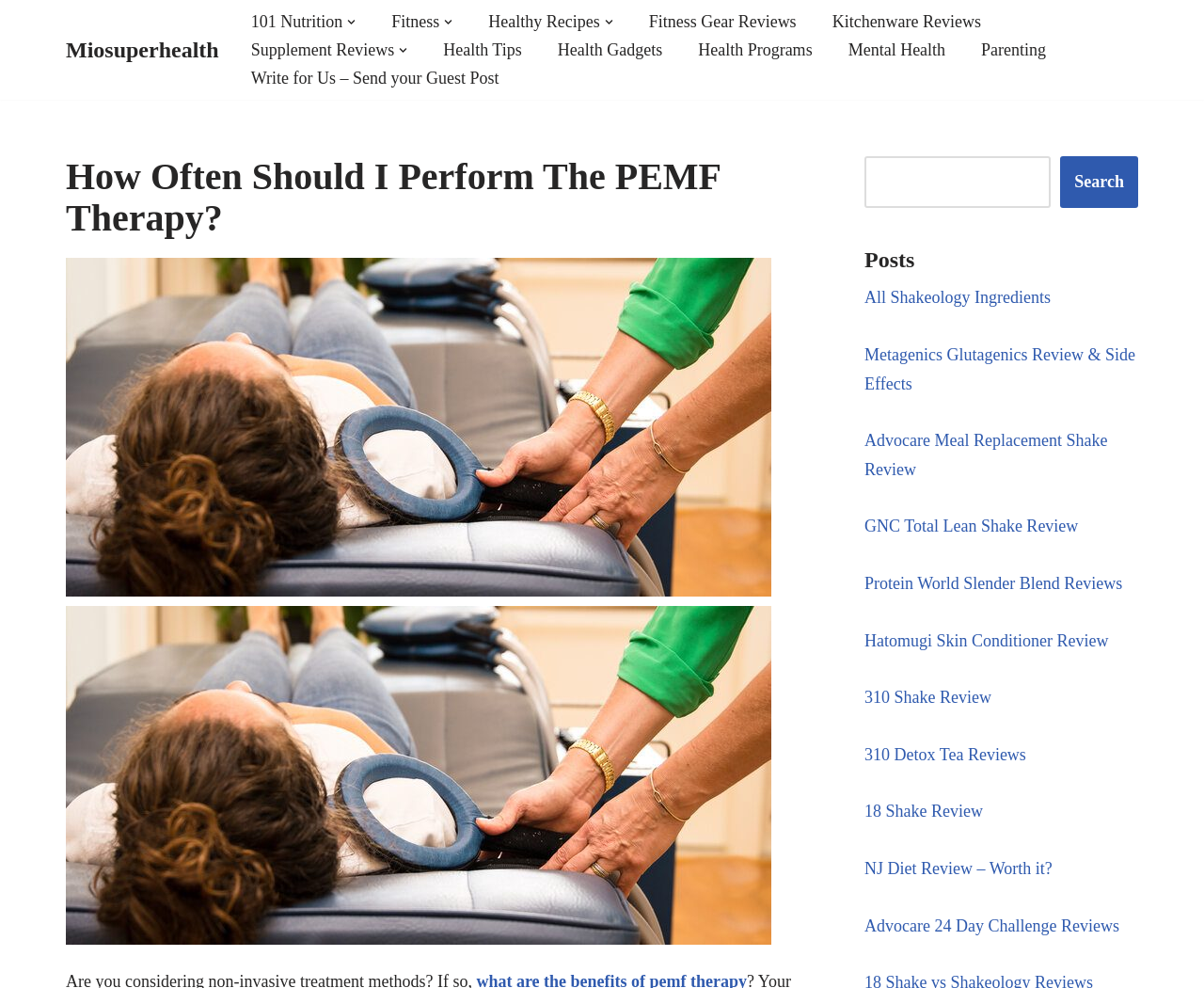Generate the main heading text from the webpage.

How Often Should I Perform The PEMF Therapy?